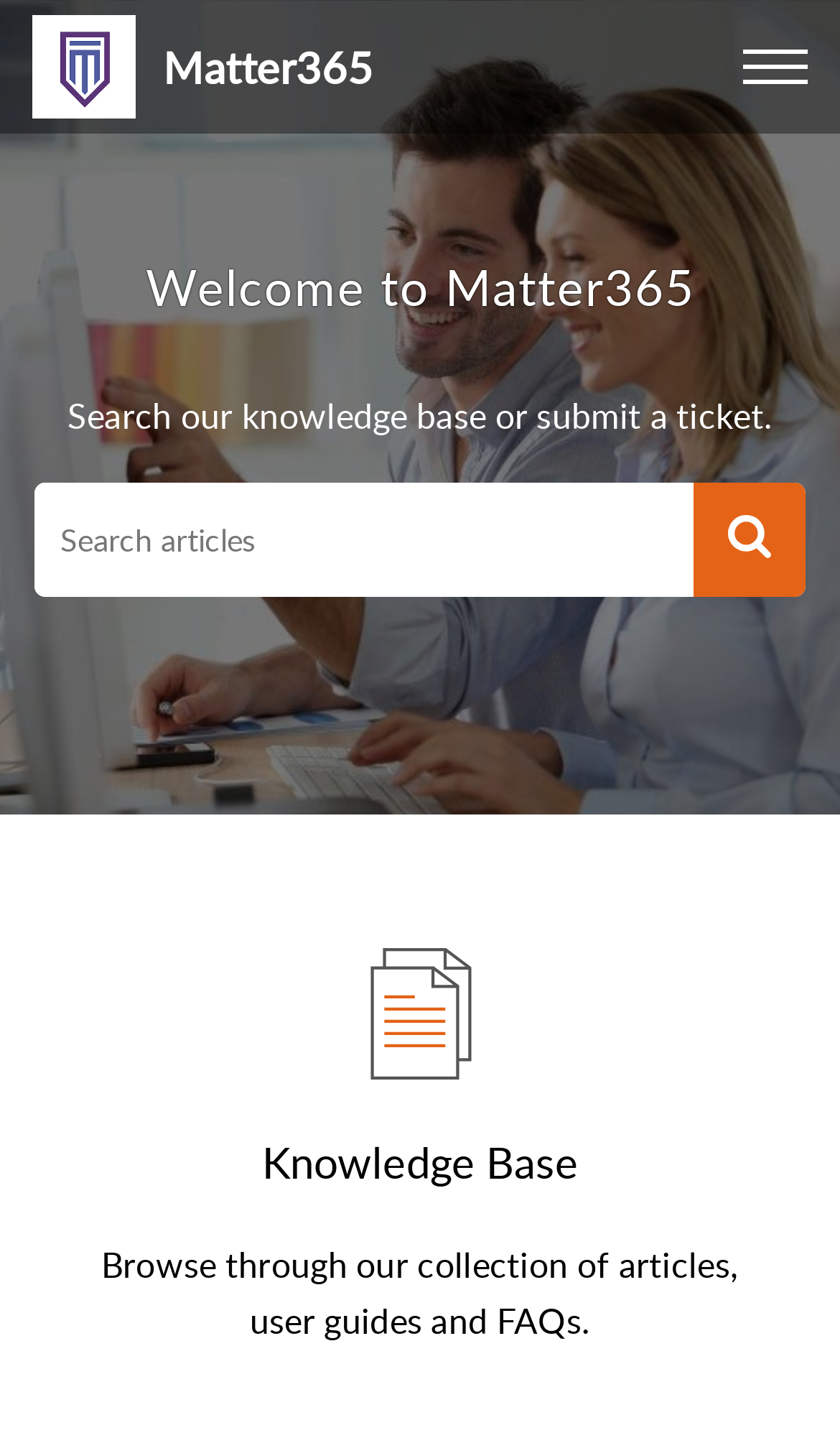Refer to the screenshot and give an in-depth answer to this question: What is the name of the software mentioned on the webpage?

The name 'Matter365' is displayed prominently at the top of the webpage, and it is also mentioned in the link 'Matter365 home' and the generic element 'Matter365'. This suggests that Matter365 is the name of the software or platform being referred to on this webpage.